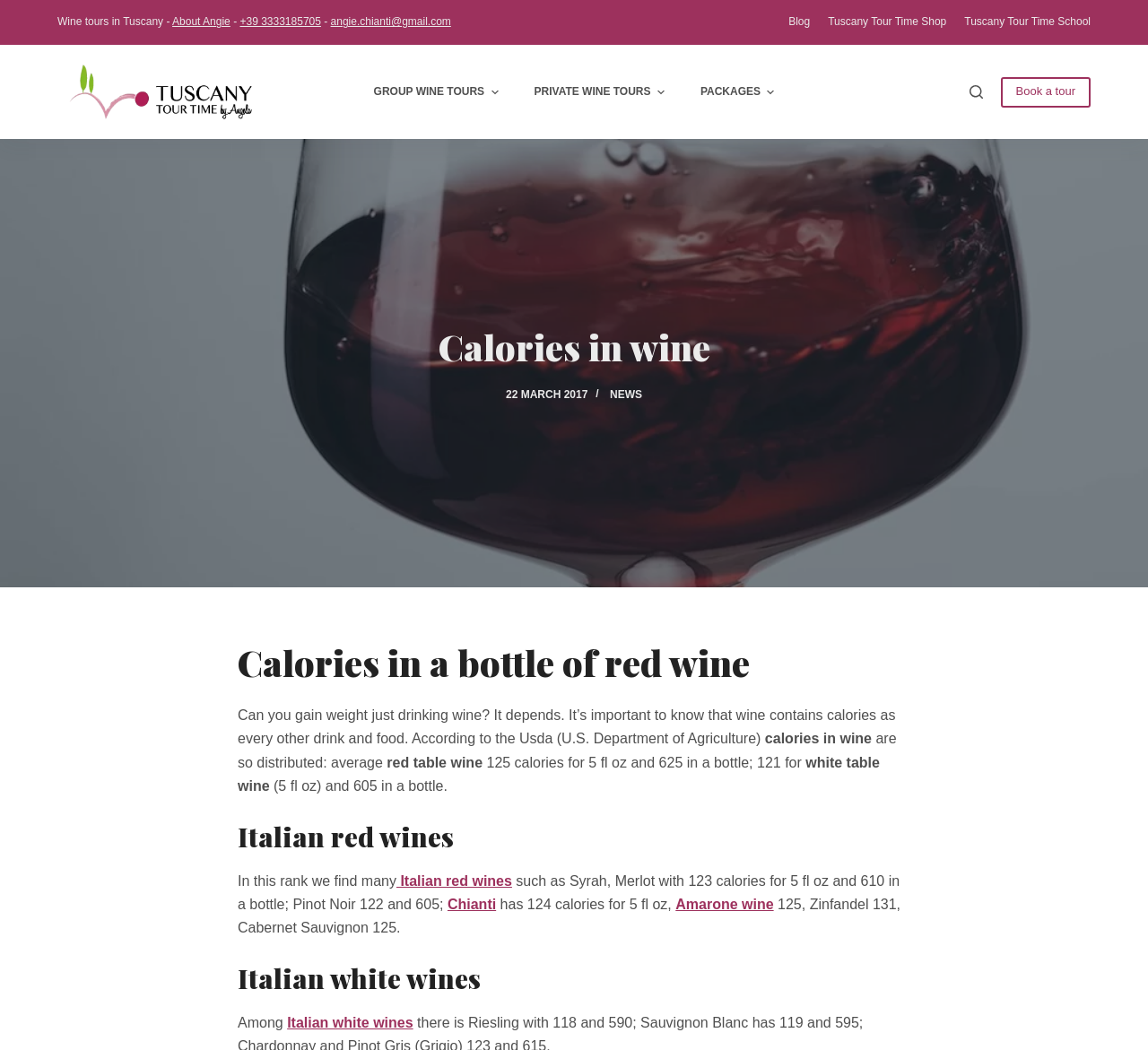How many calories are in a bottle of Chianti wine?
Give a comprehensive and detailed explanation for the question.

The number of calories in a bottle of Chianti wine can be calculated by multiplying the number of calories per 5 fl oz by the number of 5 fl oz in a bottle. According to the webpage, Chianti wine has 124 calories for 5 fl oz, so a bottle would have 124 * 5 = 620 calories.